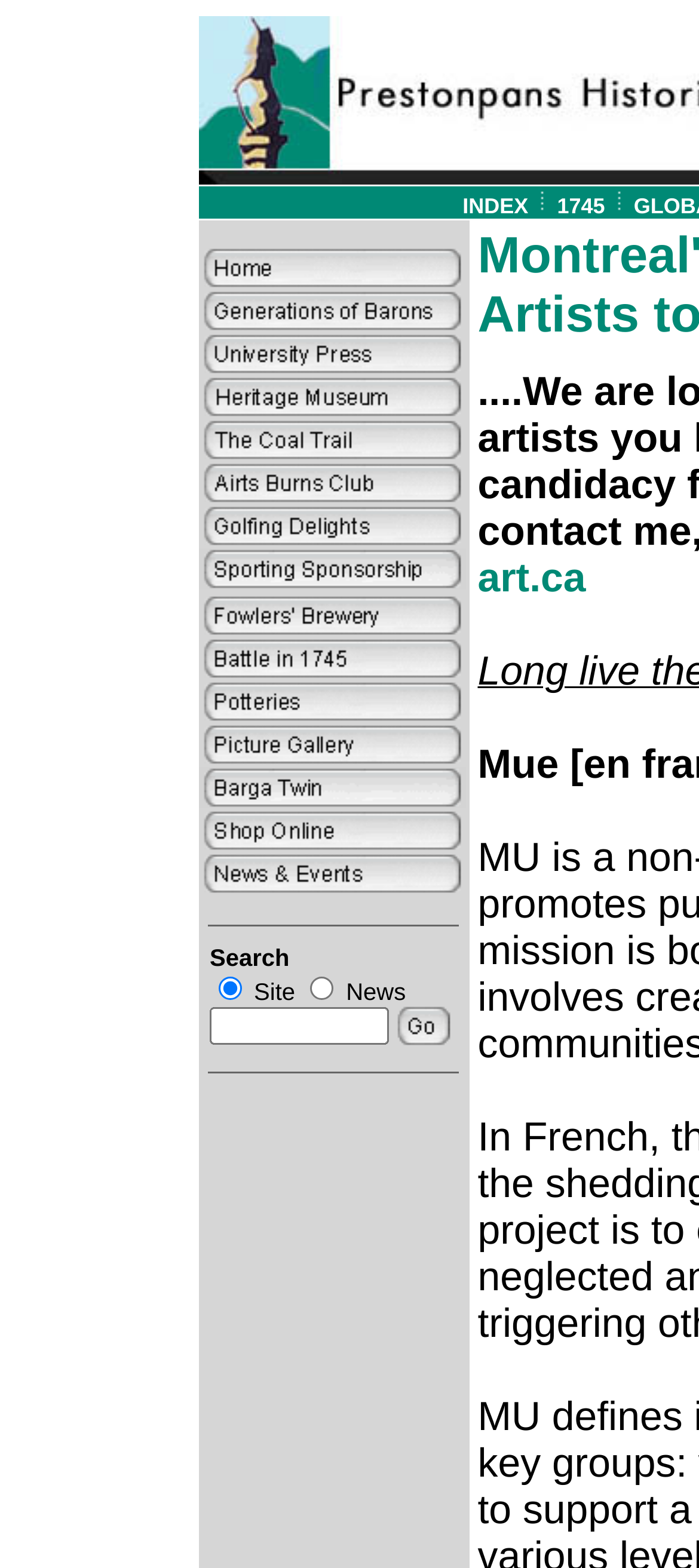Identify and provide the main heading of the webpage.

Montreal's Mural Programme Looking for Artists to Assist